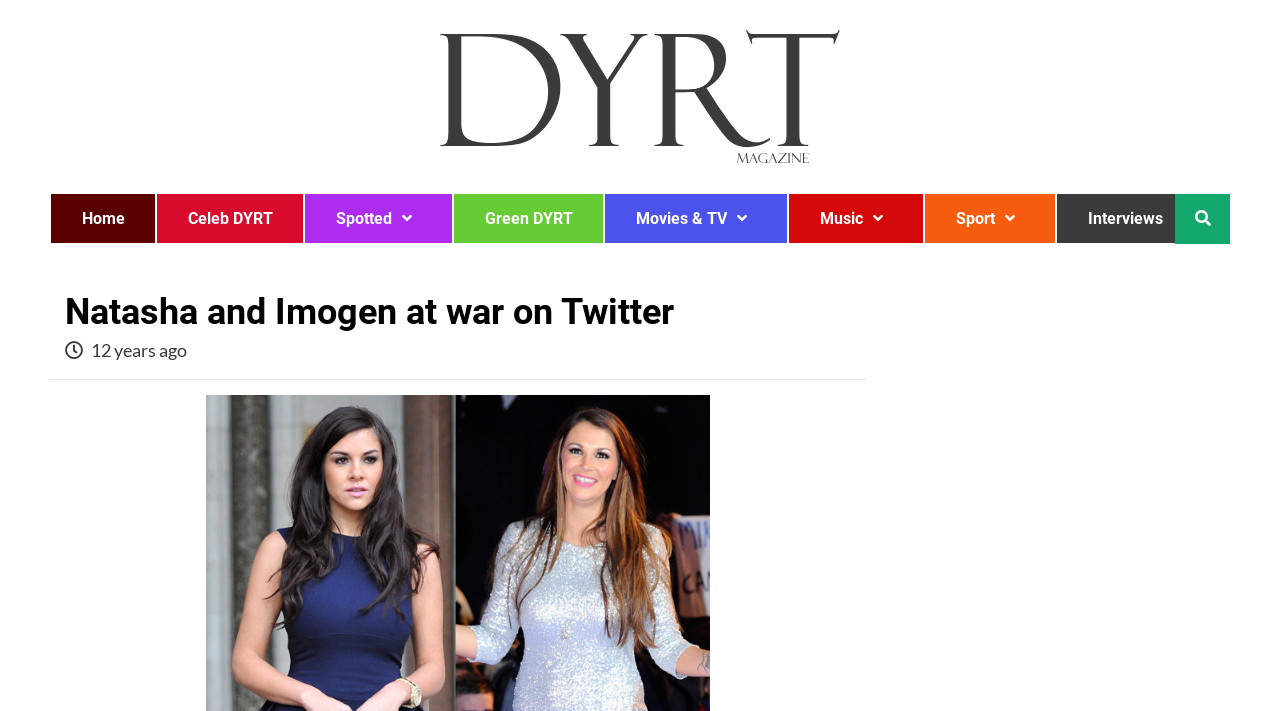Provide a thorough and detailed response to the question by examining the image: 
What is the topic of the main article?

The main article's topic can be found in the heading, which says 'Natasha and Imogen at war on Twitter', indicating that the article is about a Twitter feud between Natasha and Imogen.